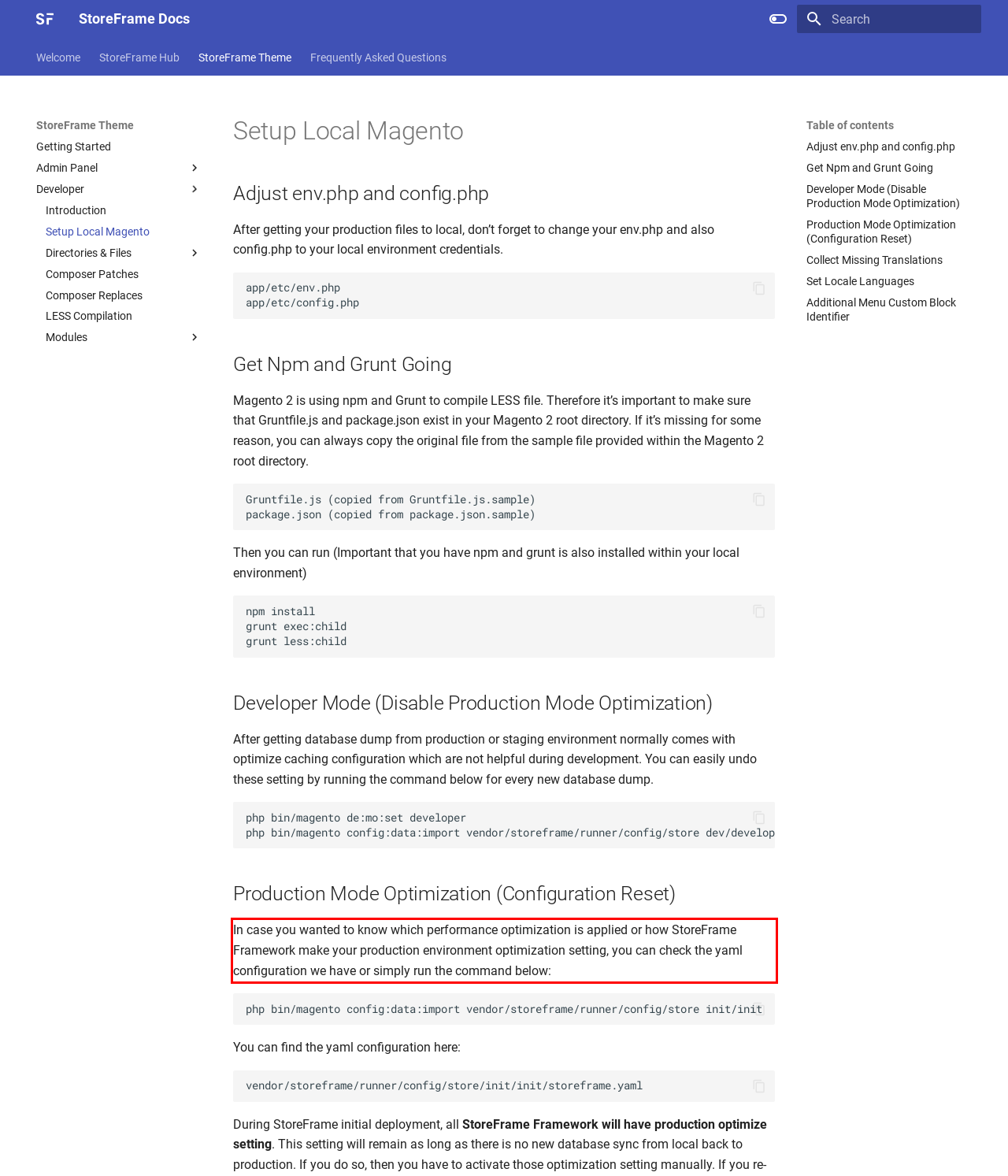You are given a webpage screenshot with a red bounding box around a UI element. Extract and generate the text inside this red bounding box.

In case you wanted to know which performance optimization is applied or how StoreFrame Framework make your production environment optimization setting, you can check the yaml configuration we have or simply run the command below: